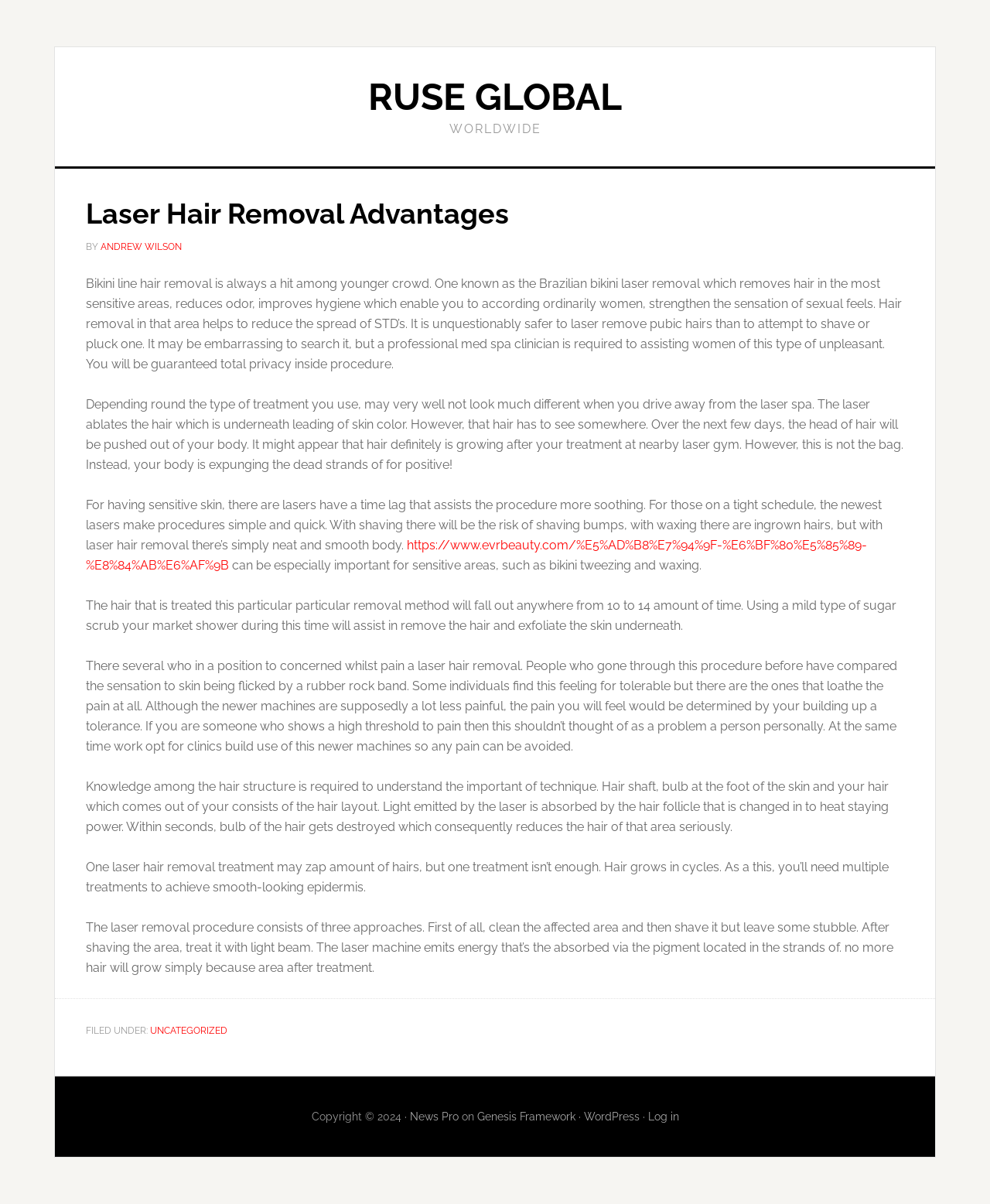What is the purpose of laser hair removal in the bikini area?
Based on the screenshot, respond with a single word or phrase.

To reduce odor and improve hygiene